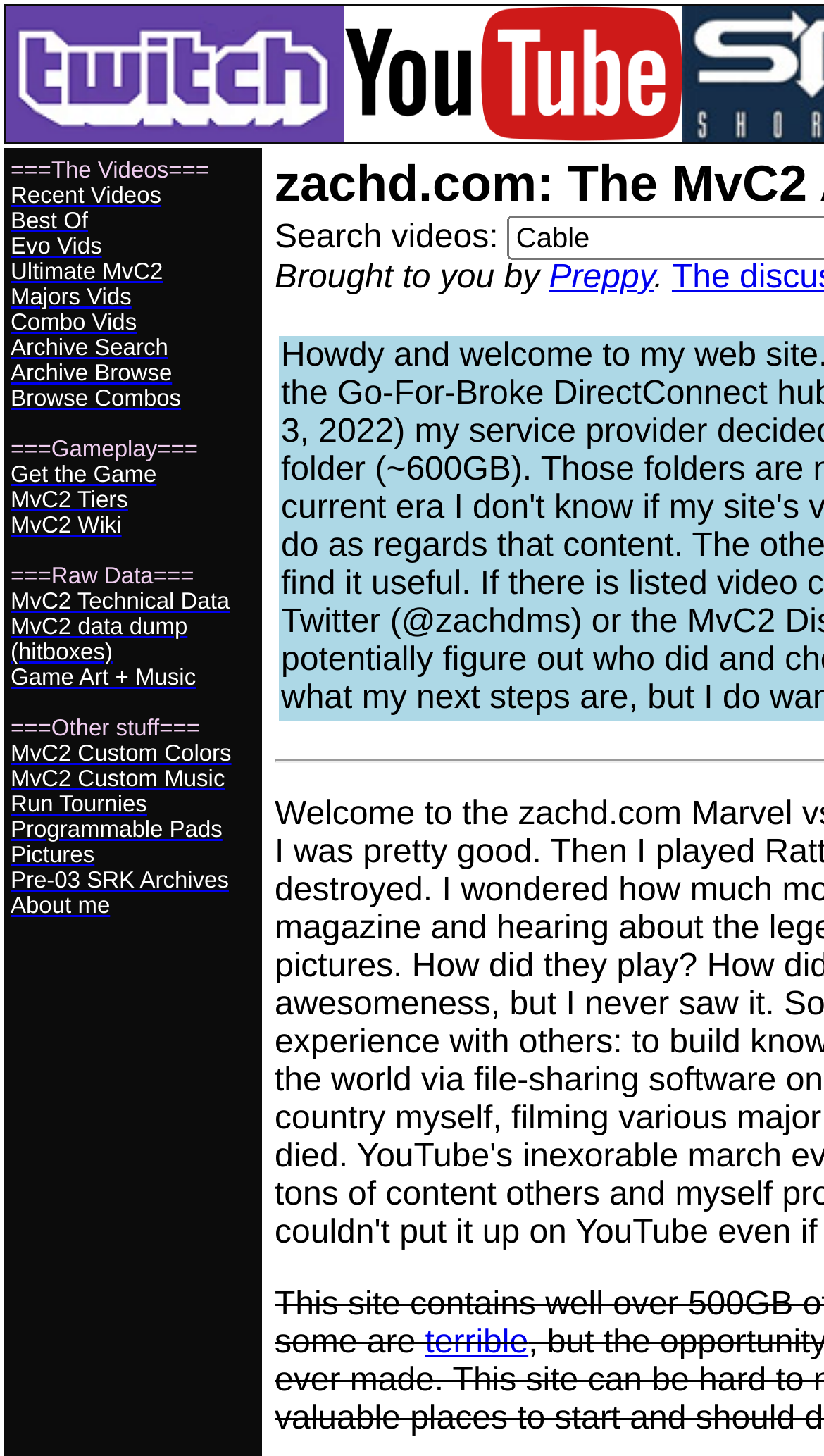Identify the bounding box coordinates of the region I need to click to complete this instruction: "Browse Combos".

[0.013, 0.266, 0.22, 0.283]